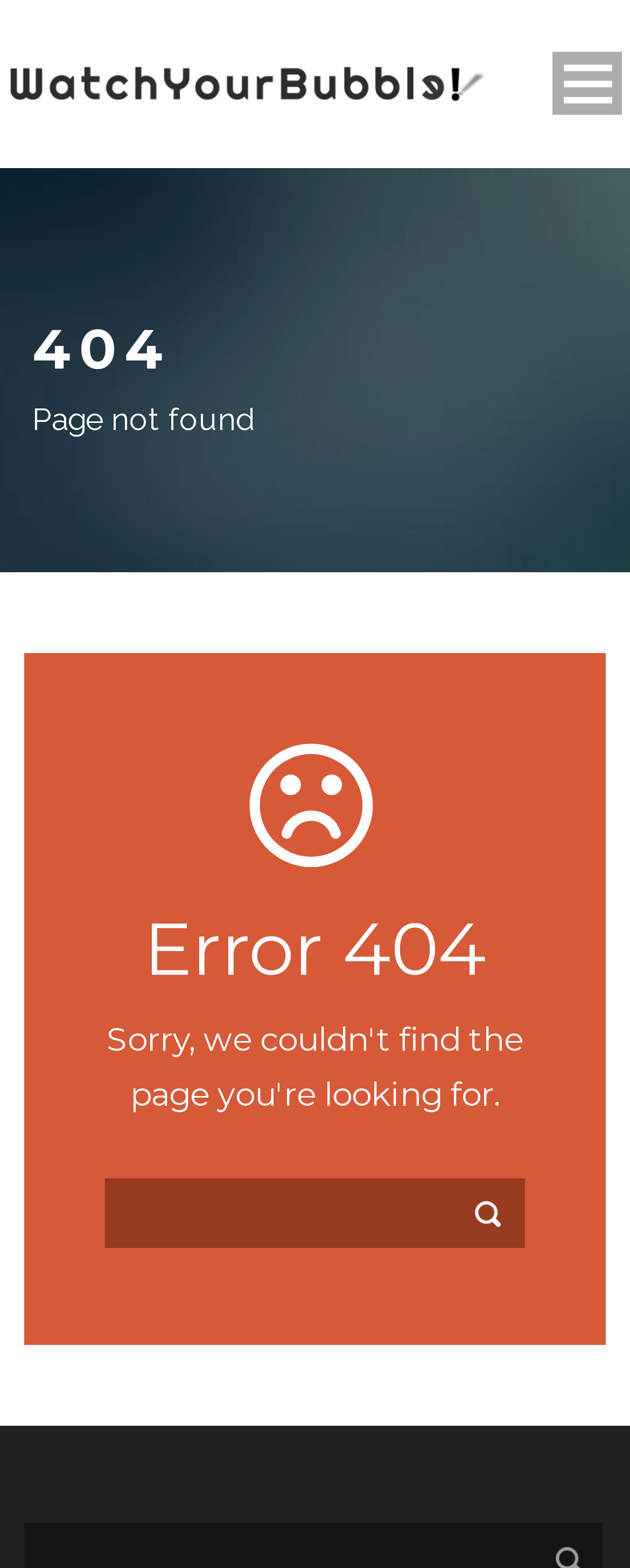Answer in one word or a short phrase: 
What is the error code displayed on the page?

404